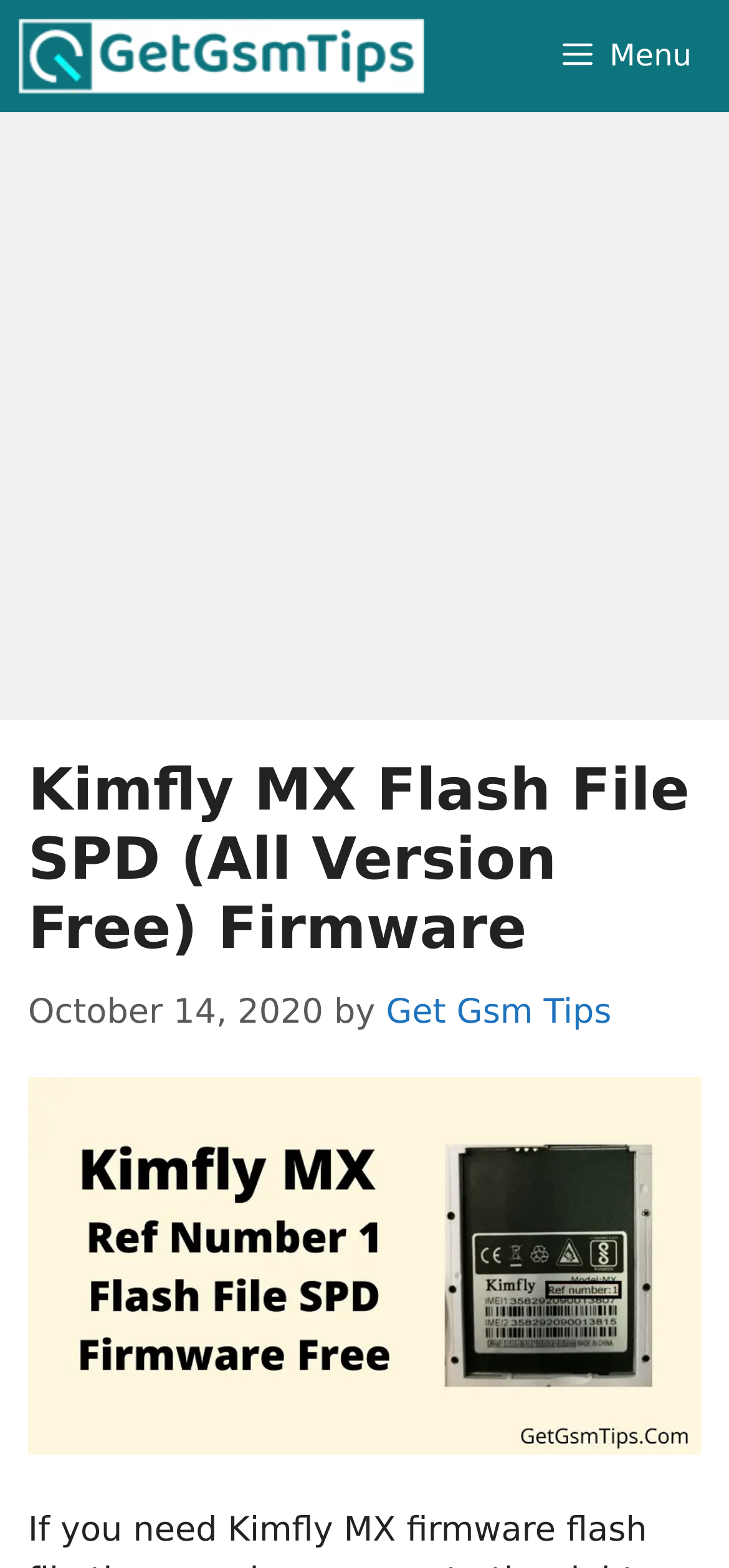What is the CPU of the Kimfly MX device?
Look at the image and respond to the question as thoroughly as possible.

Based on the webpage content, specifically the heading 'Kimfly MX Flash File SPD (All Version Free) Firmware', it is clear that the webpage is about the firmware of the Kimfly MX device. Therefore, the CPU of the device can be found in the same context, which is Spreadtrum SP7731EA.